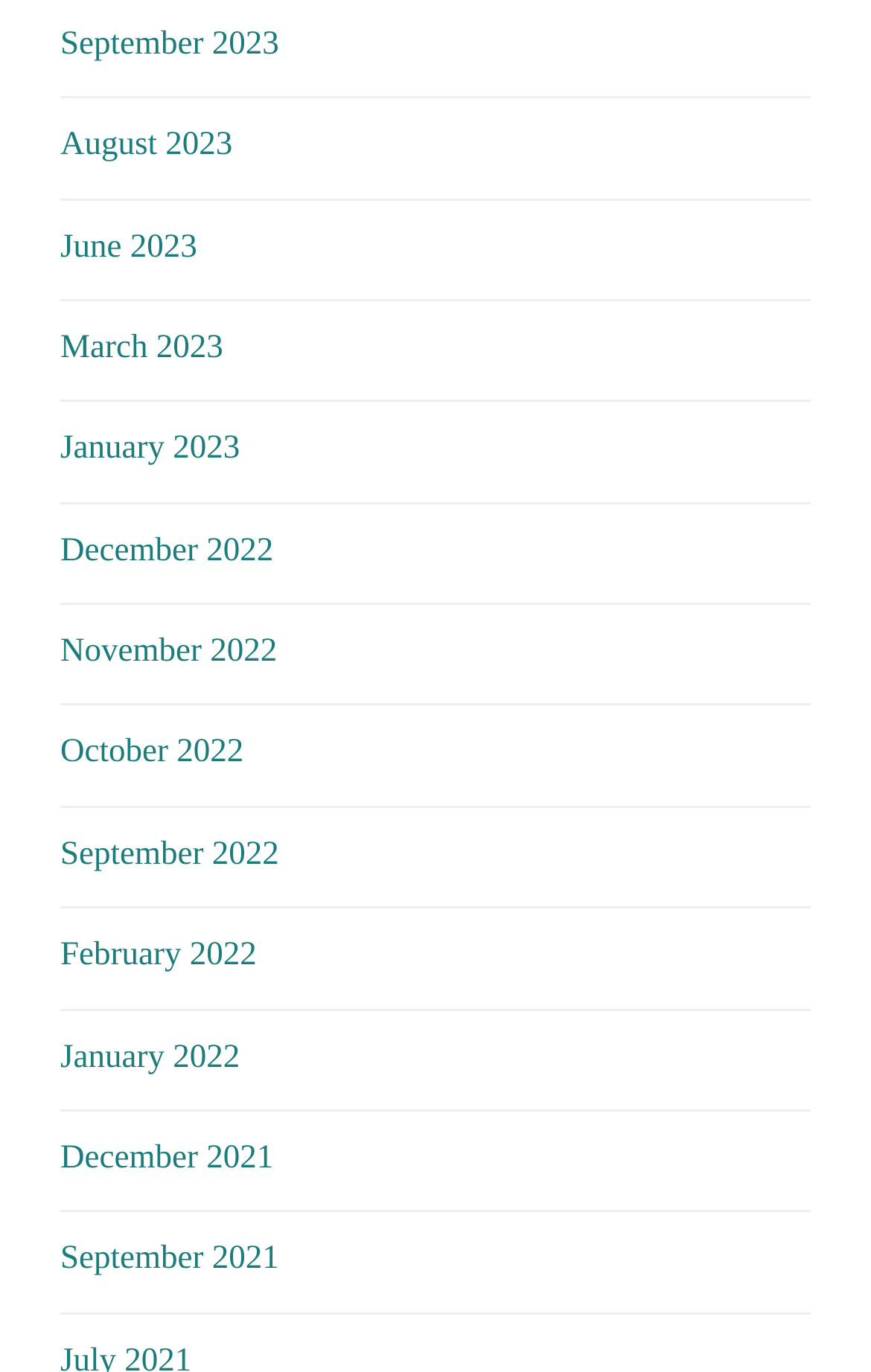Using the information in the image, give a comprehensive answer to the question: 
What is the most recent month listed?

I looked at the list of link elements and found that the most recent month listed is September 2023, which is the first element in the list.